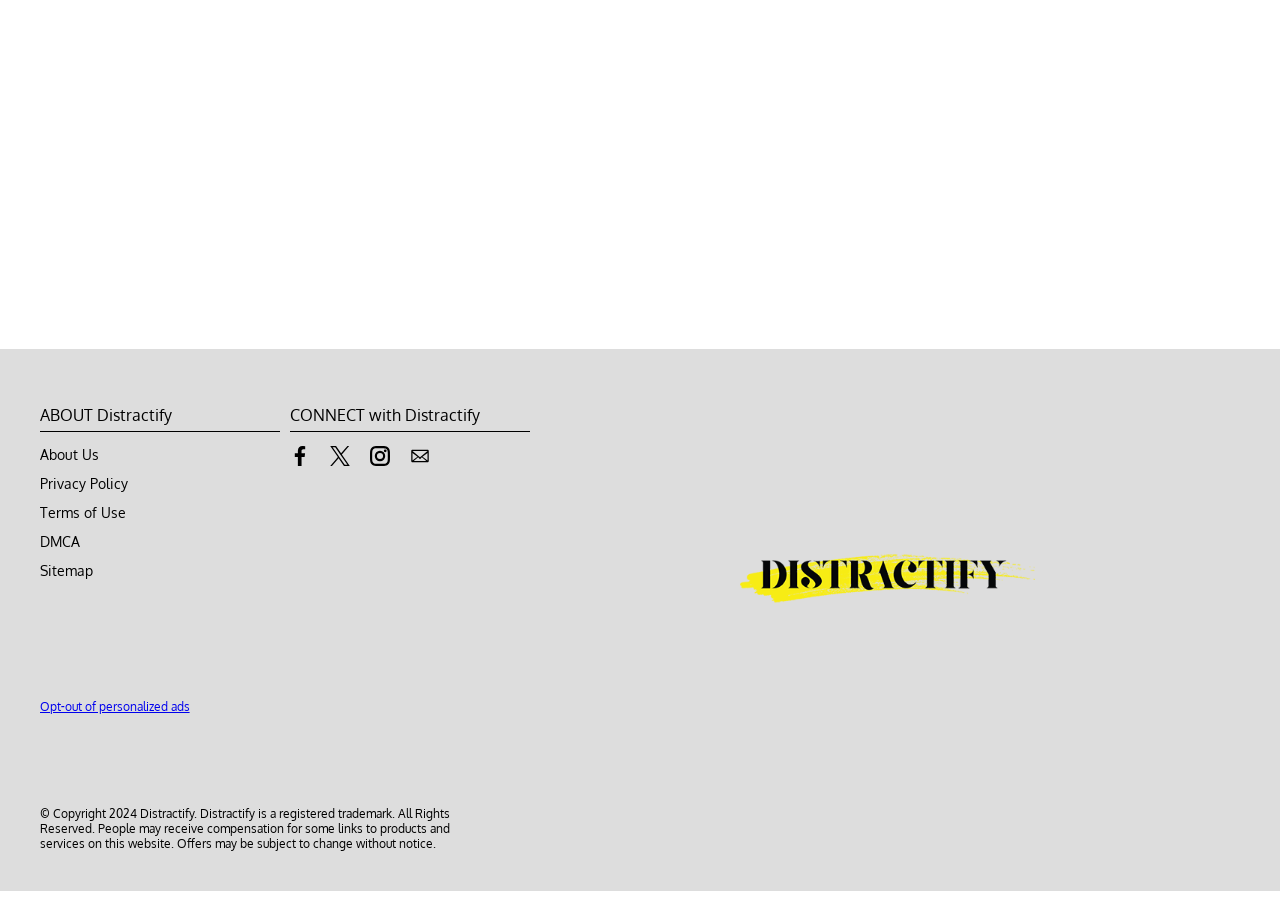Provide the bounding box coordinates of the HTML element described by the text: "Privacy Policy". The coordinates should be in the format [left, top, right, bottom] with values between 0 and 1.

[0.031, 0.526, 0.1, 0.545]